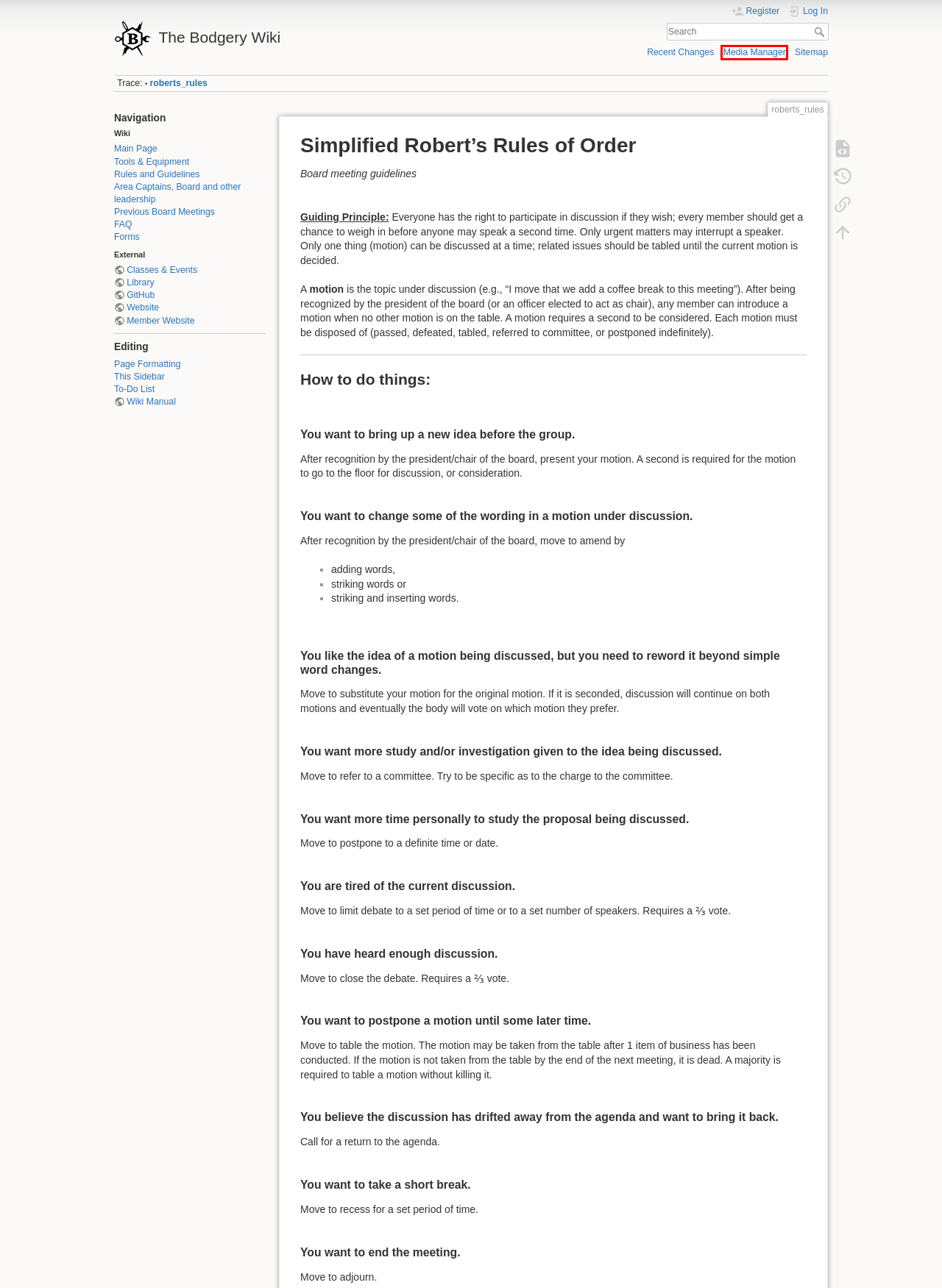You have a screenshot of a webpage with an element surrounded by a red bounding box. Choose the webpage description that best describes the new page after clicking the element inside the red bounding box. Here are the candidates:
A. roberts_rules_doku.php_id_sidebar [The Bodgery Wiki]
B. Log In [The Bodgery Wiki]
C. roberts_rules_doku.php_id_wiki_todo [The Bodgery Wiki]
D. roberts_rules_doku.php_id_home [The Bodgery Wiki]
E. roberts_rules_doku.php_id_standing_rules [The Bodgery Wiki]
F. Sitemap [The Bodgery Wiki]
G. The Bodgery · GitHub
H. roberts_rules_doku.php_id_roberts_rules [The Bodgery Wiki]

H